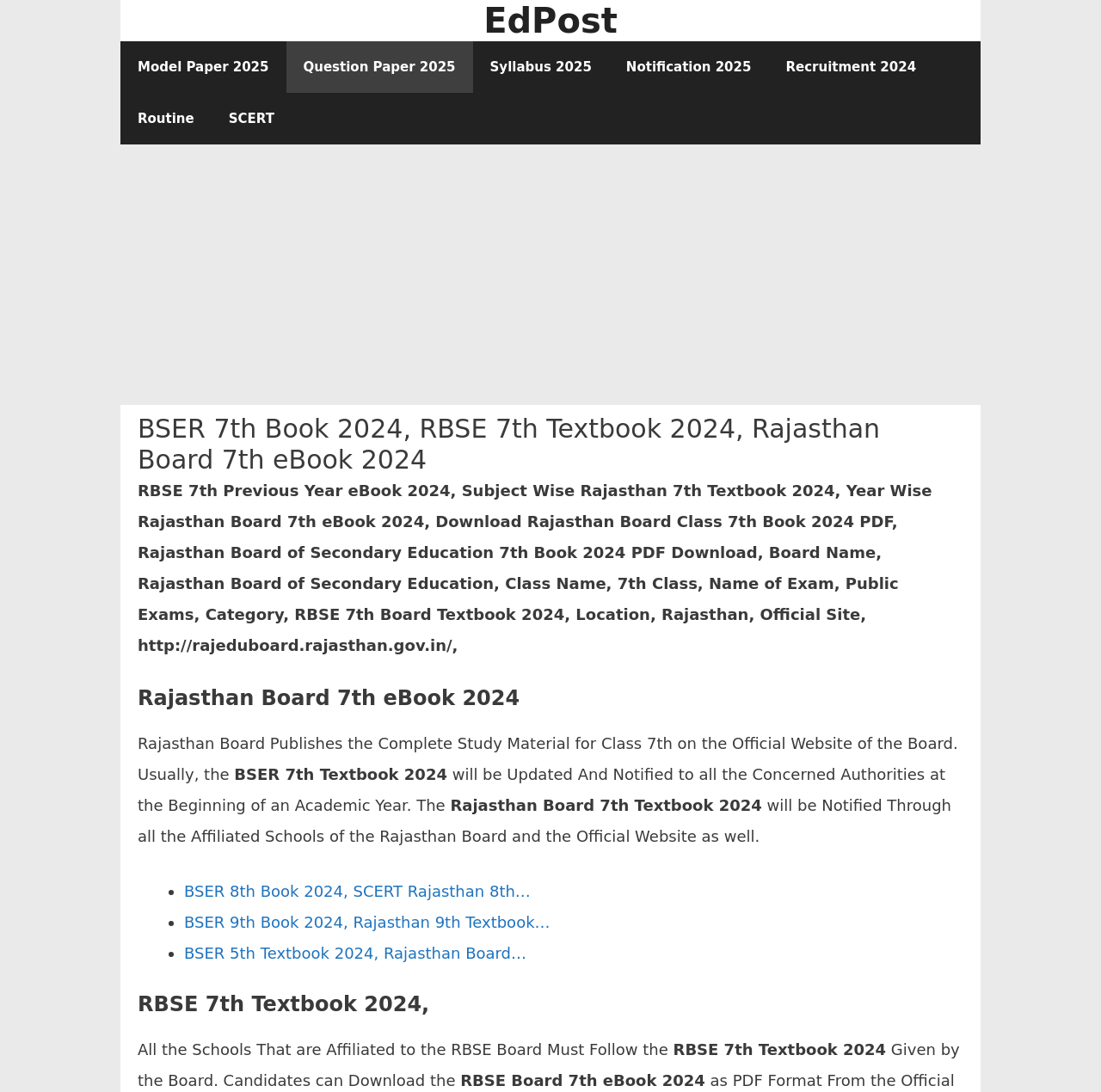What is the format of the textbook?
Please answer the question as detailed as possible based on the image.

The format of the textbook can be found in the text 'Download Rajasthan Board Class 7th Book 2024 PDF' which is located in the iframe with the description 'Advertisement'.